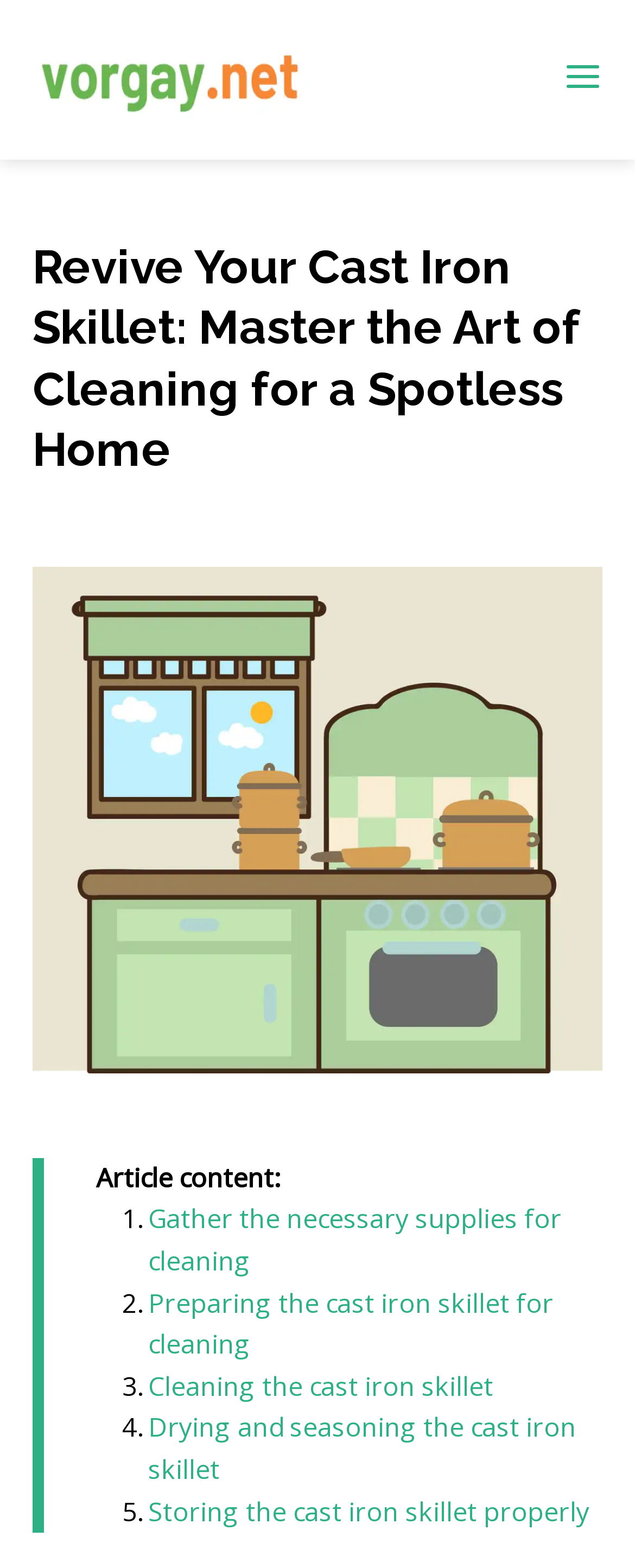Given the element description "Cleaning the cast iron skillet", identify the bounding box of the corresponding UI element.

[0.233, 0.872, 0.777, 0.895]